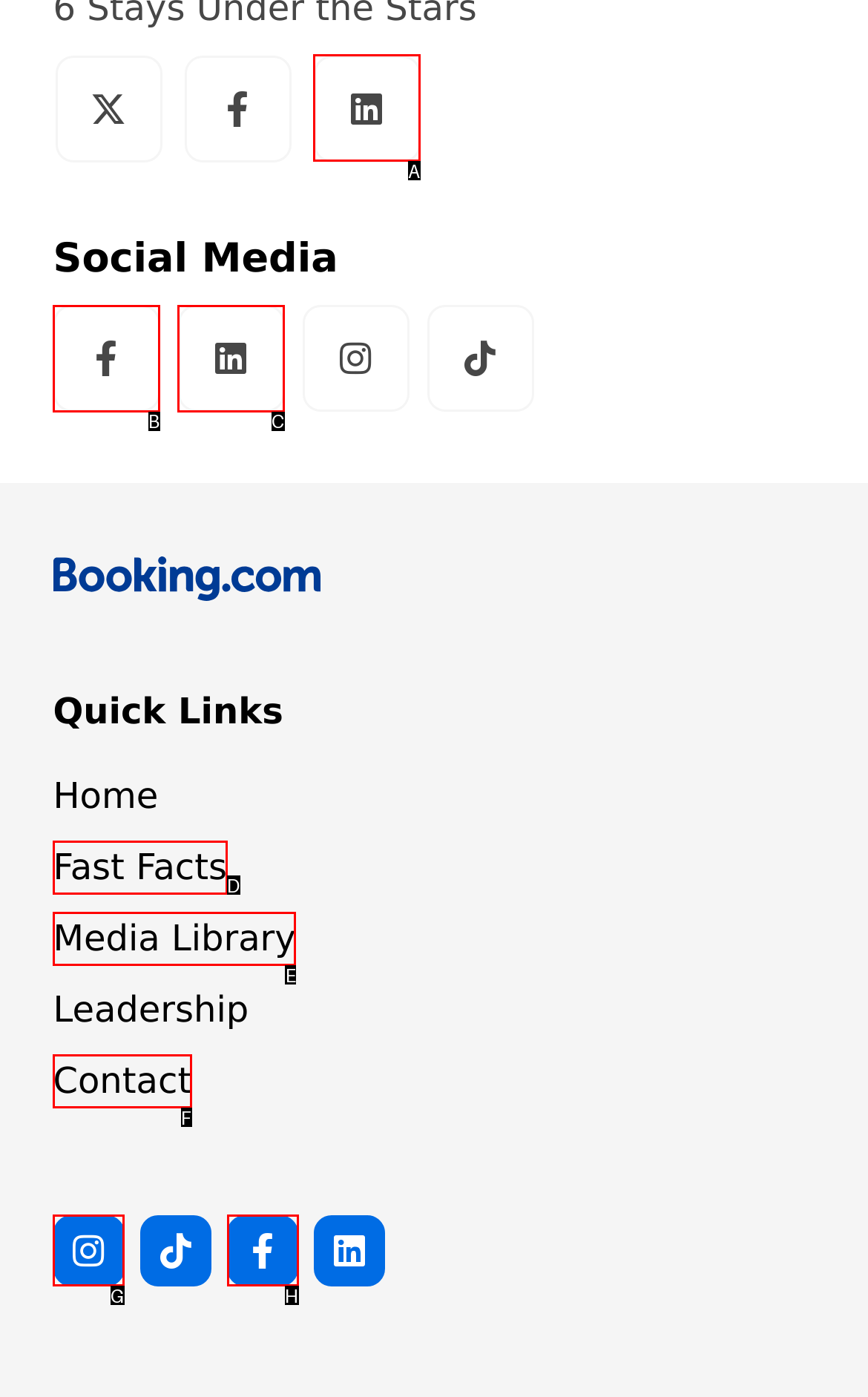Which UI element matches this description: Fast Facts?
Reply with the letter of the correct option directly.

D